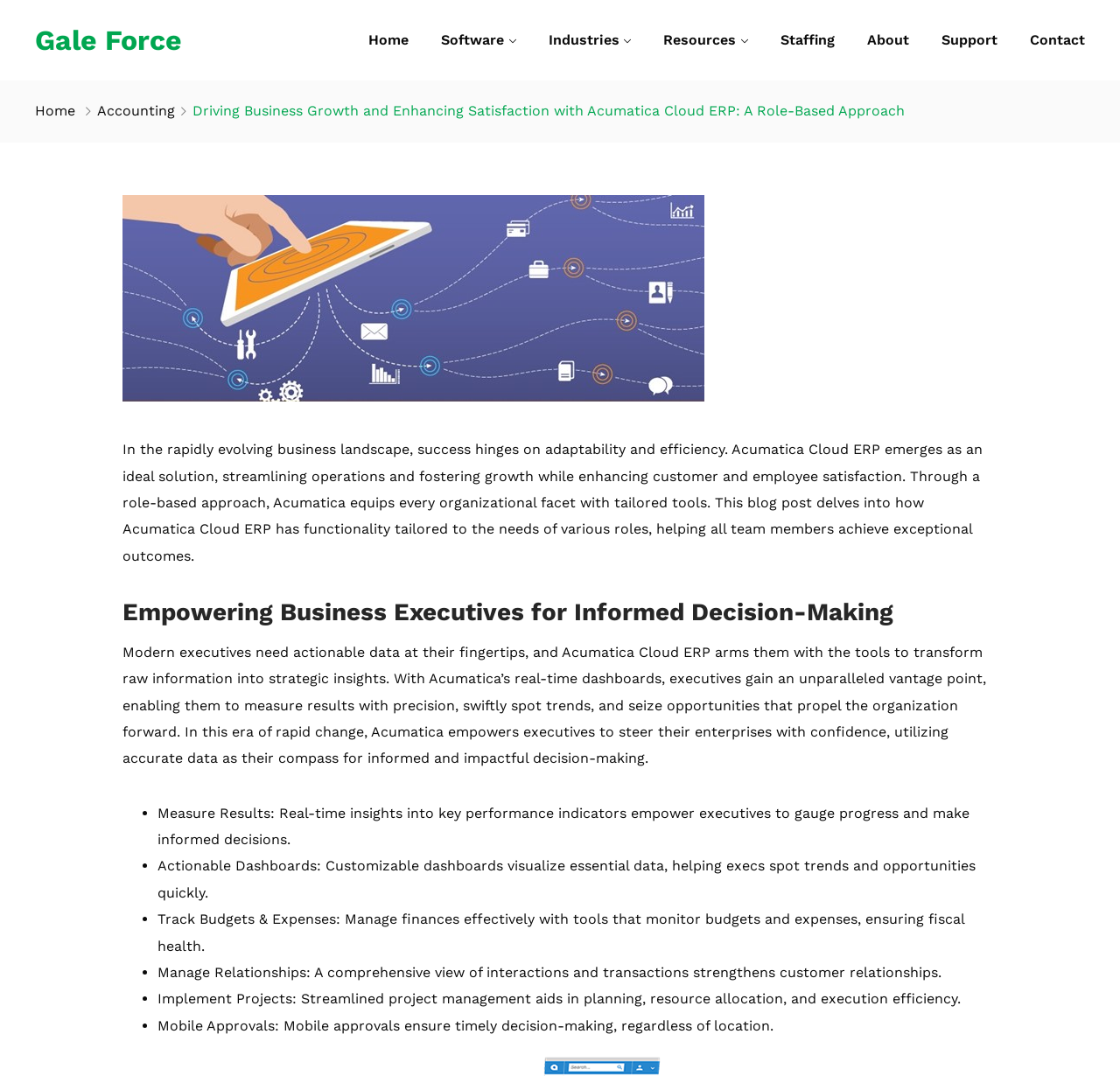What is the benefit of mobile approvals?
Answer briefly with a single word or phrase based on the image.

Timely decision-making